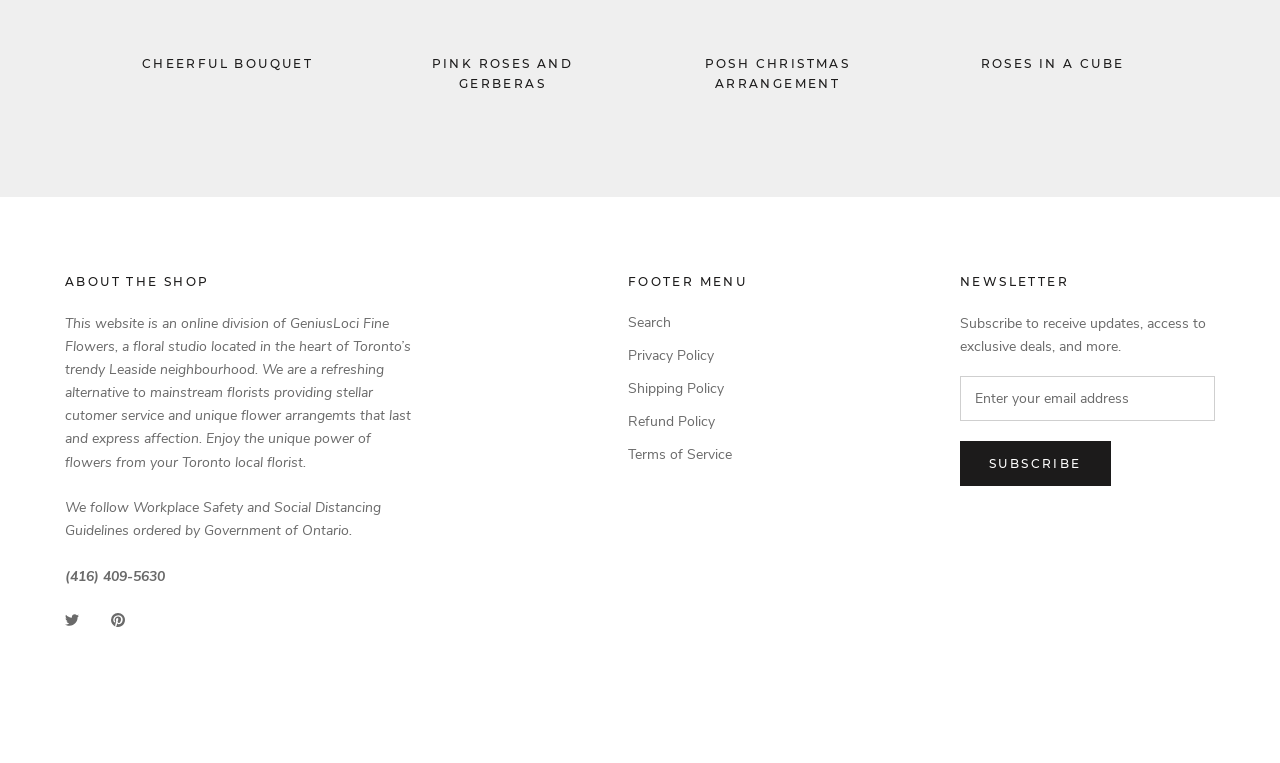What is the price of the 'CHEERFUL BOUQUET'?
Offer a detailed and full explanation in response to the question.

The price of the 'CHEERFUL BOUQUET' can be found next to the heading 'CHEERFUL BOUQUET' which is $150.